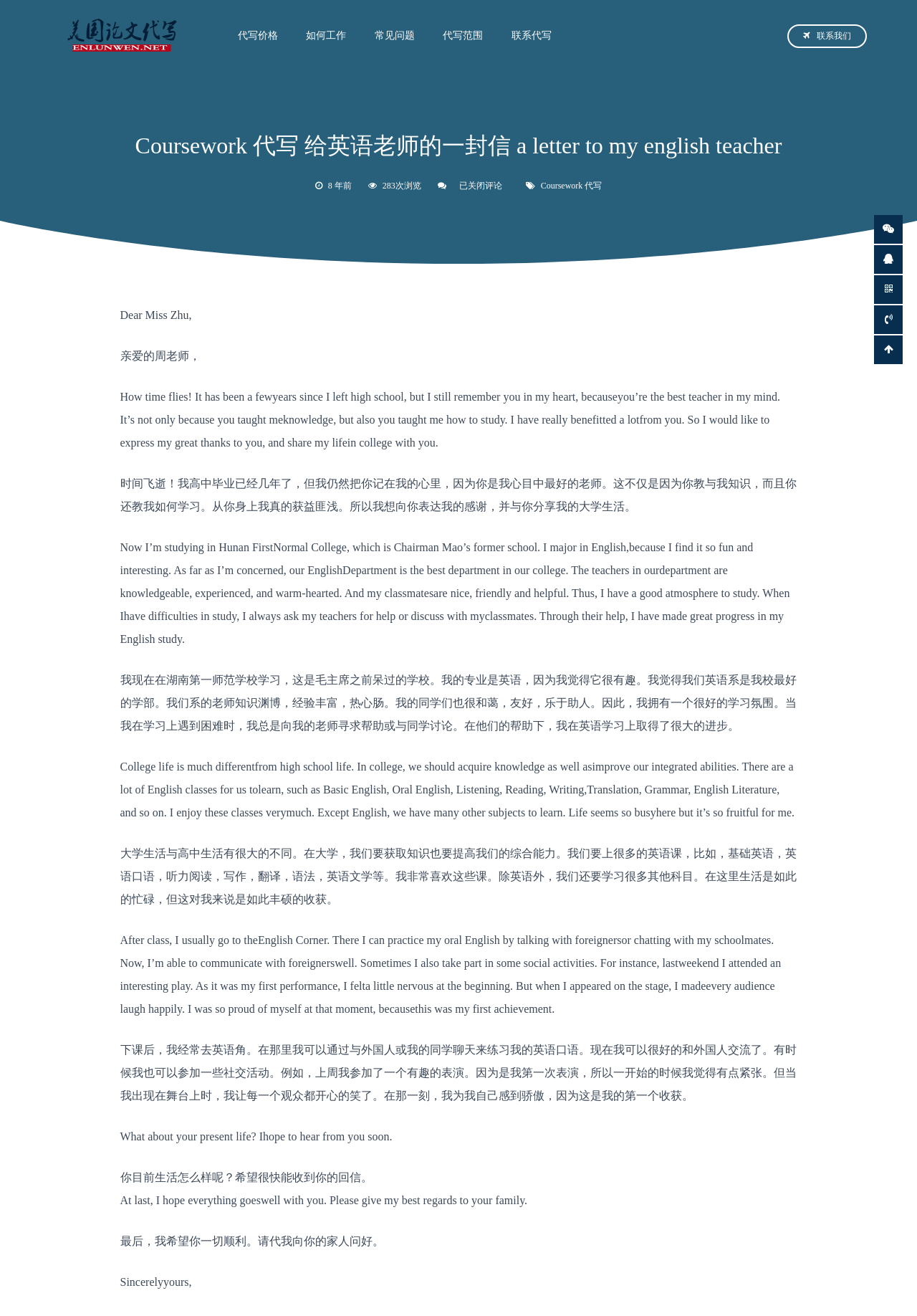Please predict the bounding box coordinates of the element's region where a click is necessary to complete the following instruction: "Read the frequently asked questions". The coordinates should be represented by four float numbers between 0 and 1, i.e., [left, top, right, bottom].

[0.394, 0.014, 0.466, 0.041]